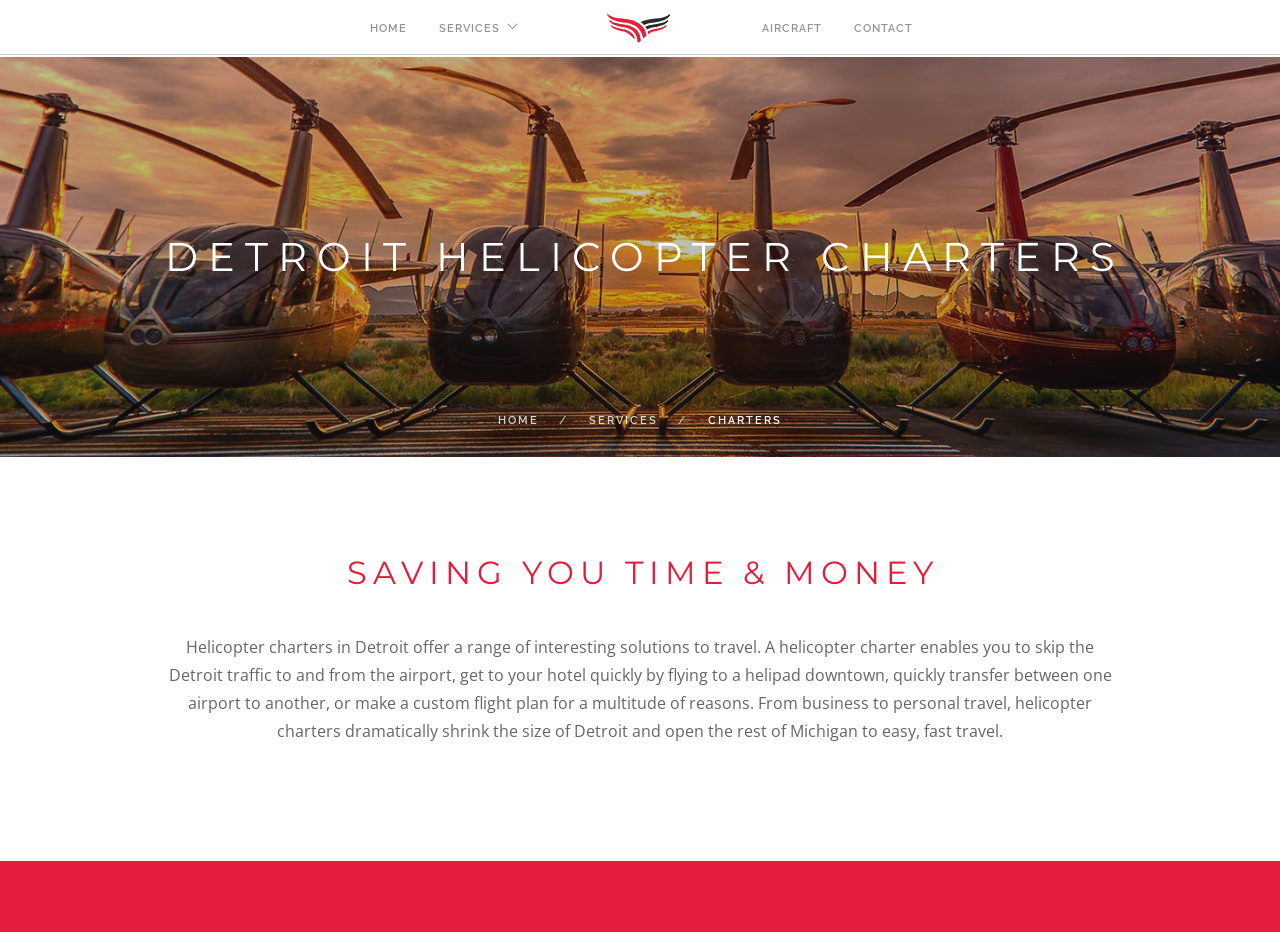Based on the image, provide a detailed and complete answer to the question: 
What is the benefit of using helicopter charters in Detroit?

I found the answer by reading the heading 'SAVING YOU TIME & MONEY' on the webpage. This heading suggests that using helicopter charters in Detroit can help save time and money.